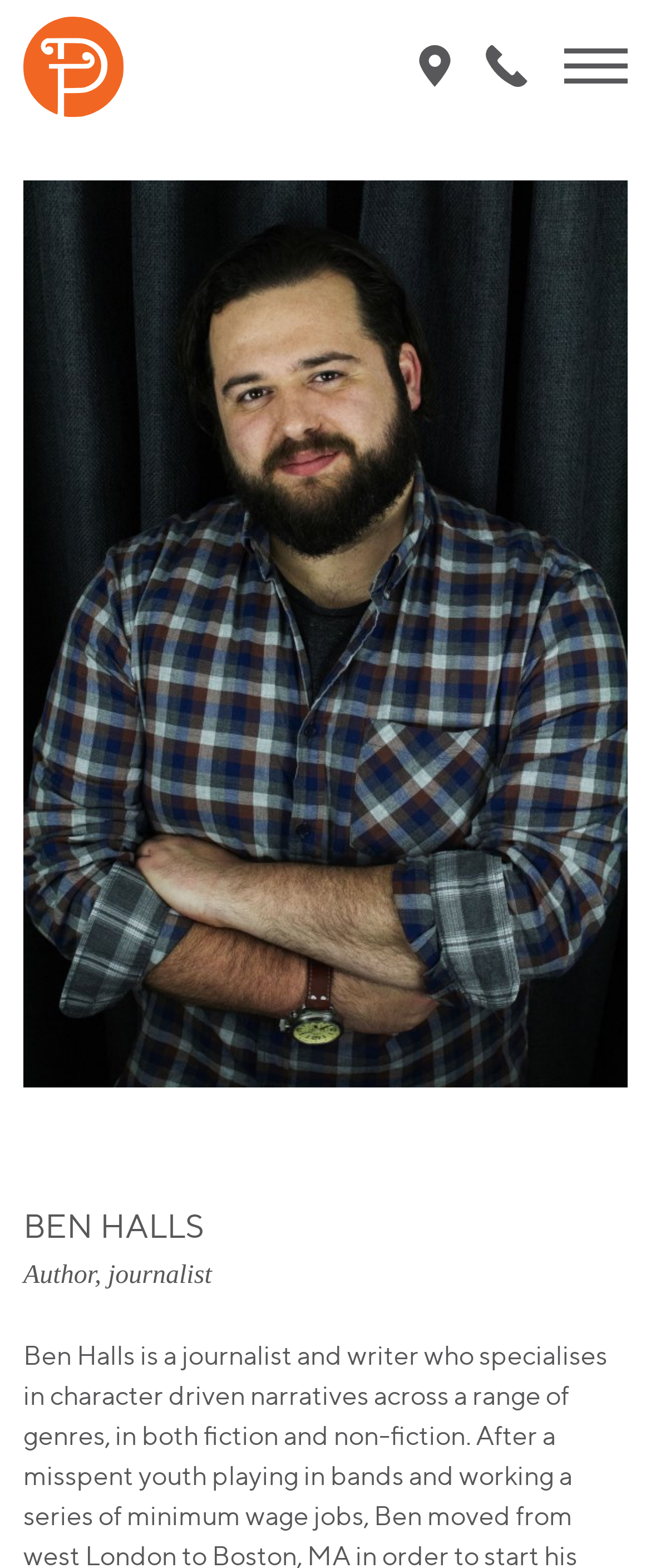Provide a one-word or short-phrase response to the question:
Is there an image on the webpage?

Yes